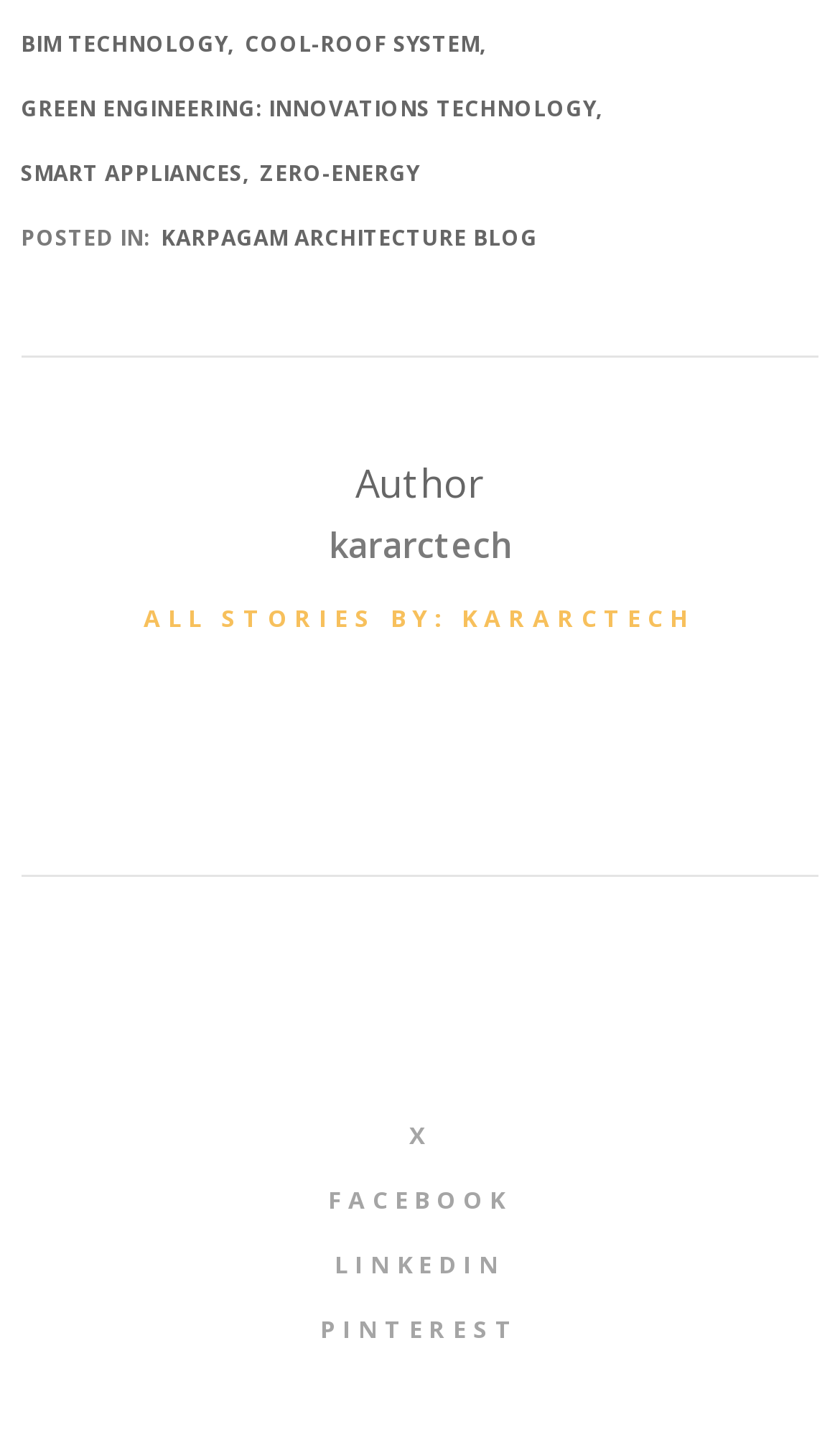Find the bounding box coordinates of the element to click in order to complete the given instruction: "Share on FACEBOOK."

[0.391, 0.818, 0.609, 0.841]